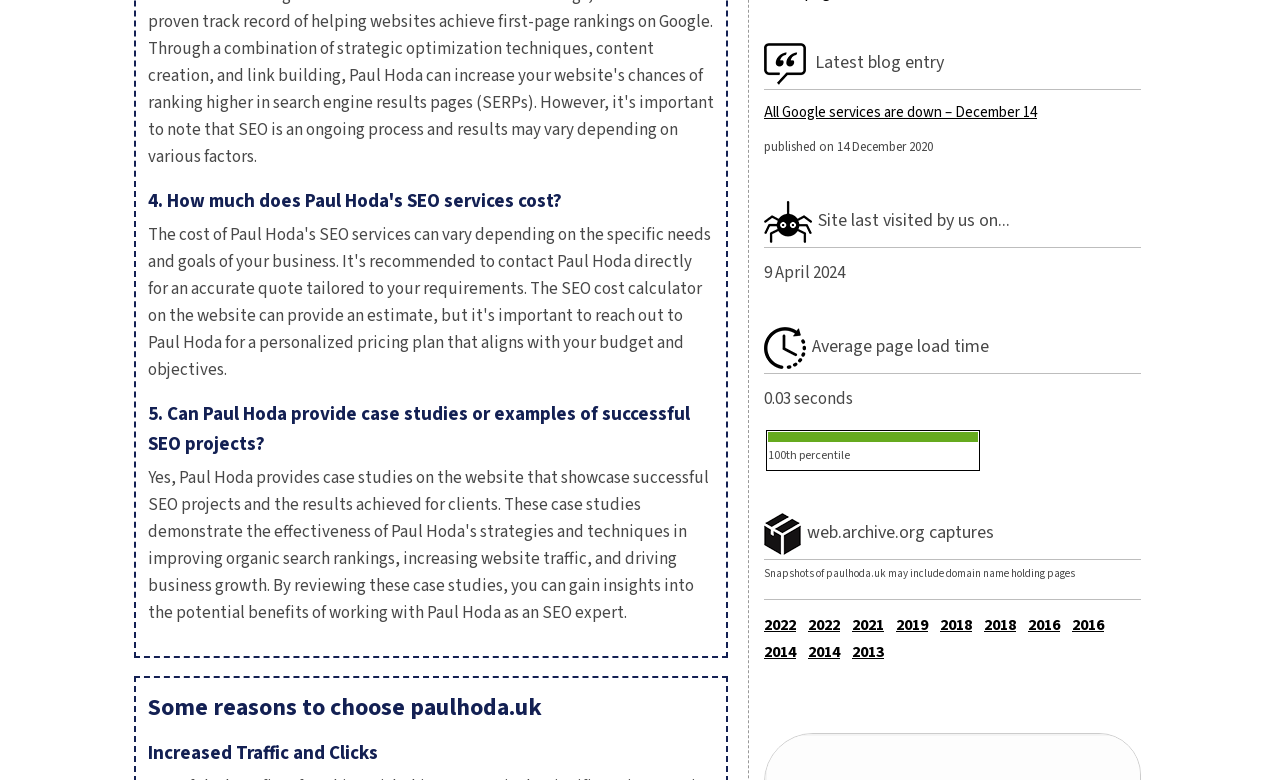Please analyze the image and provide a thorough answer to the question:
What is the purpose of the spider image?

I found the spider image by looking at the image element with the description 'spider'. This image is located near the StaticText element with the text 'Site last visited by us on...' which suggests that the spider image is related to the topic of site visits.